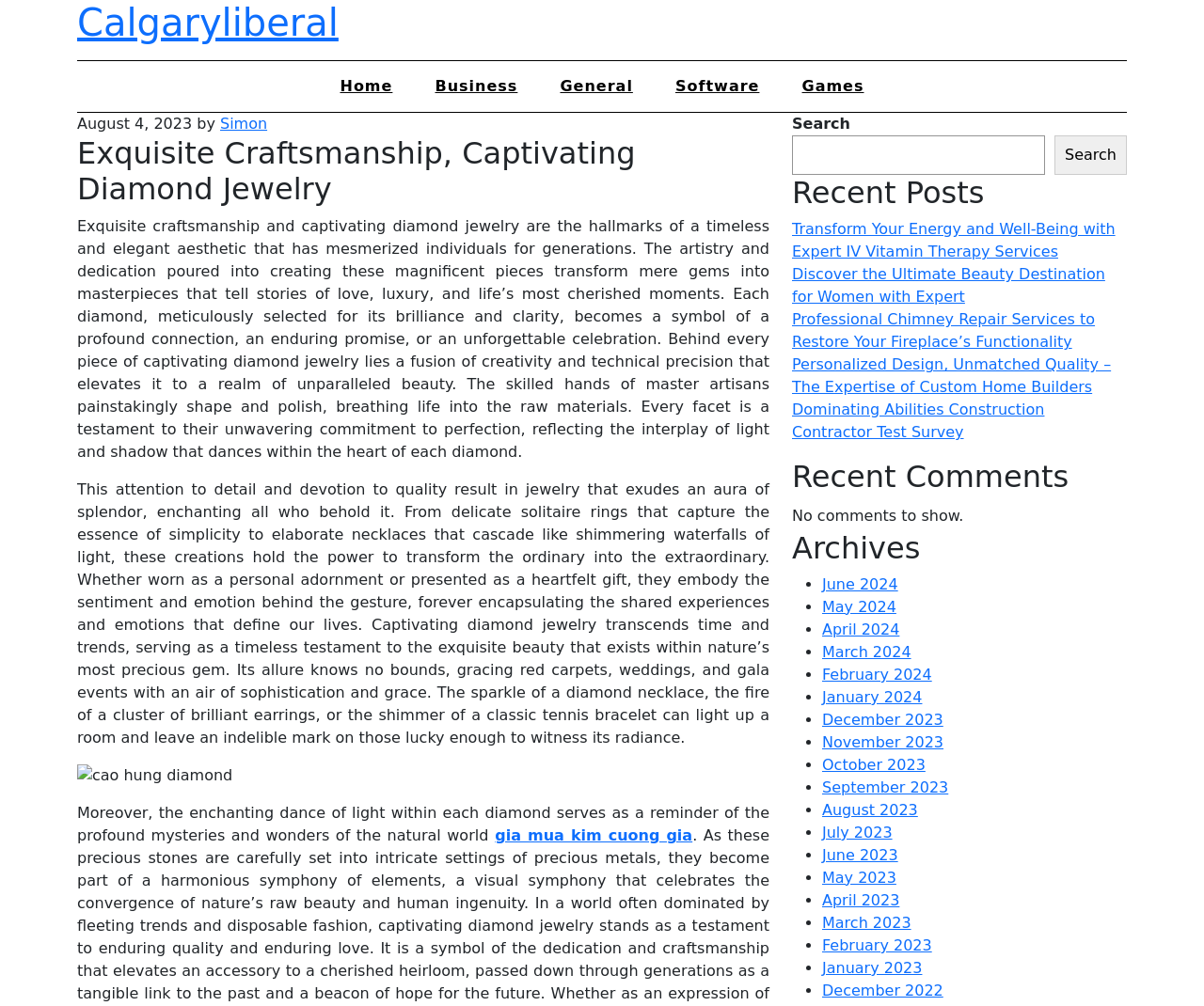Identify the bounding box coordinates of the section that should be clicked to achieve the task described: "Search in the search box".

None